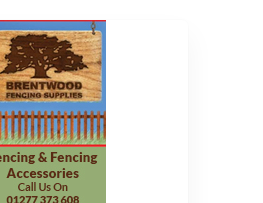What is the purpose of the text below the sign?
Identify the answer in the screenshot and reply with a single word or phrase.

To provide a phone number for inquiries